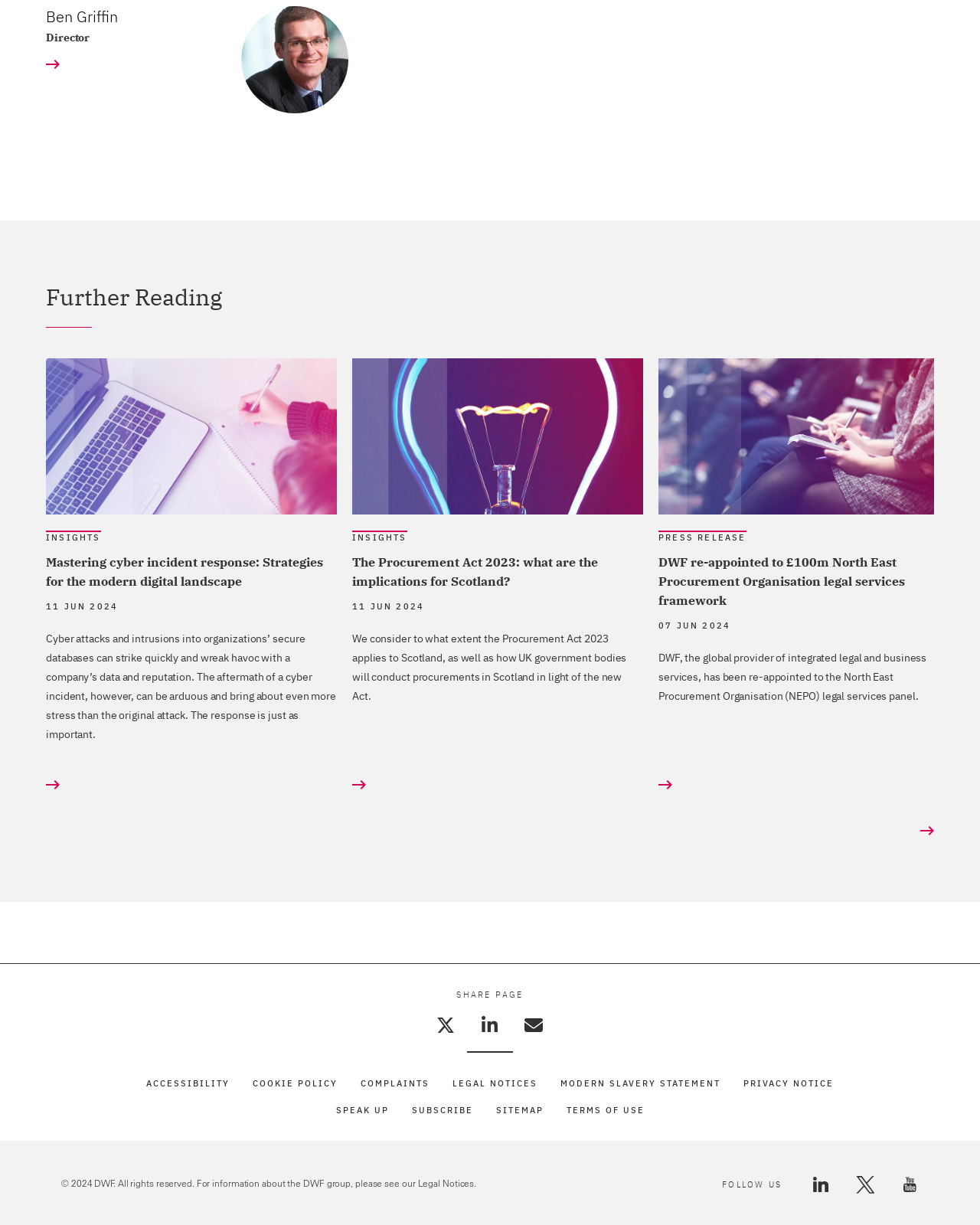Calculate the bounding box coordinates of the UI element given the description: "Share on Twitter".

[0.438, 0.825, 0.472, 0.85]